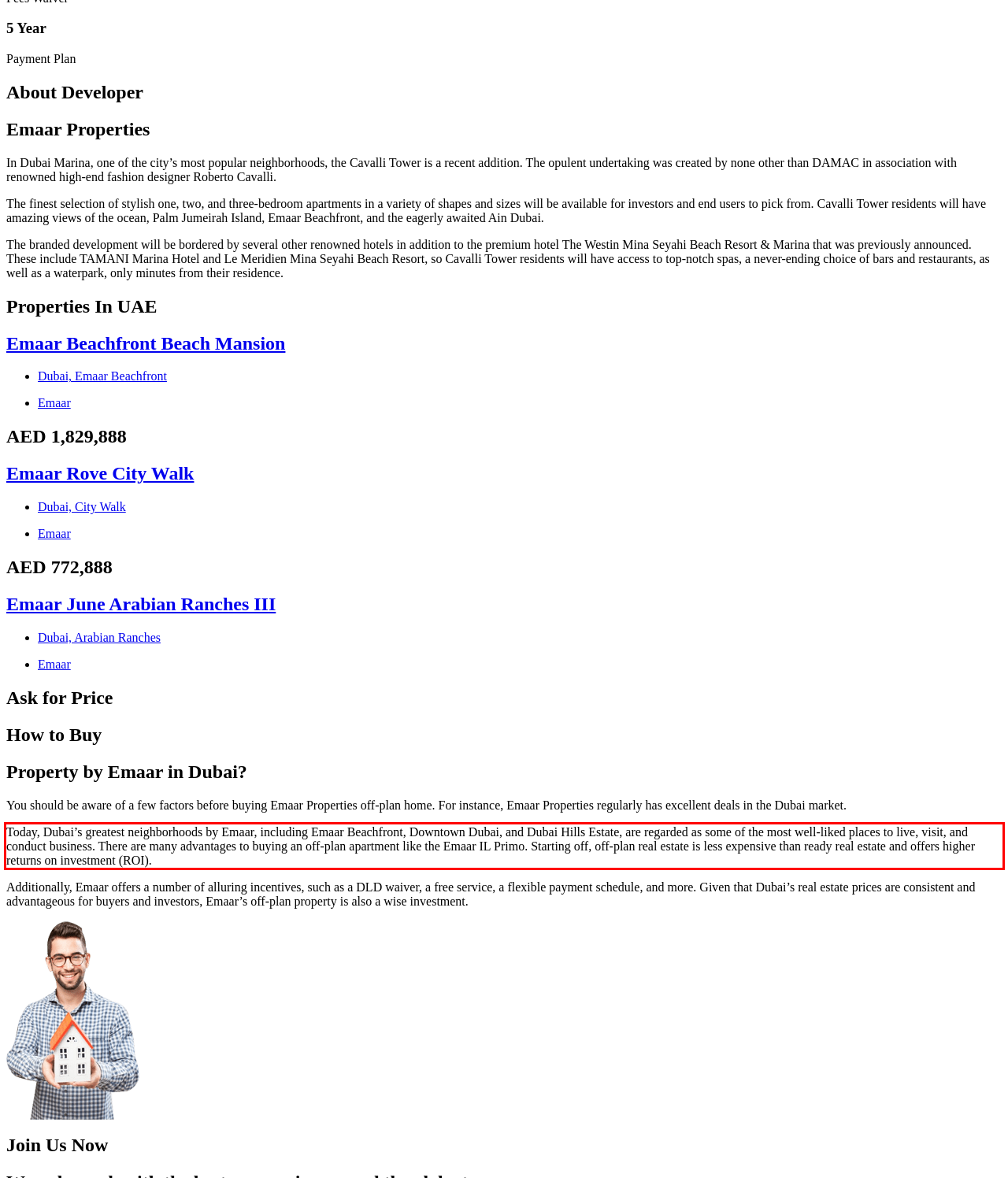Please recognize and transcribe the text located inside the red bounding box in the webpage image.

Today, Dubai’s greatest neighborhoods by Emaar, including Emaar Beachfront, Downtown Dubai, and Dubai Hills Estate, are regarded as some of the most well-liked places to live, visit, and conduct business. There are many advantages to buying an off-plan apartment like the Emaar IL Primo. Starting off, off-plan real estate is less expensive than ready real estate and offers higher returns on investment (ROI).